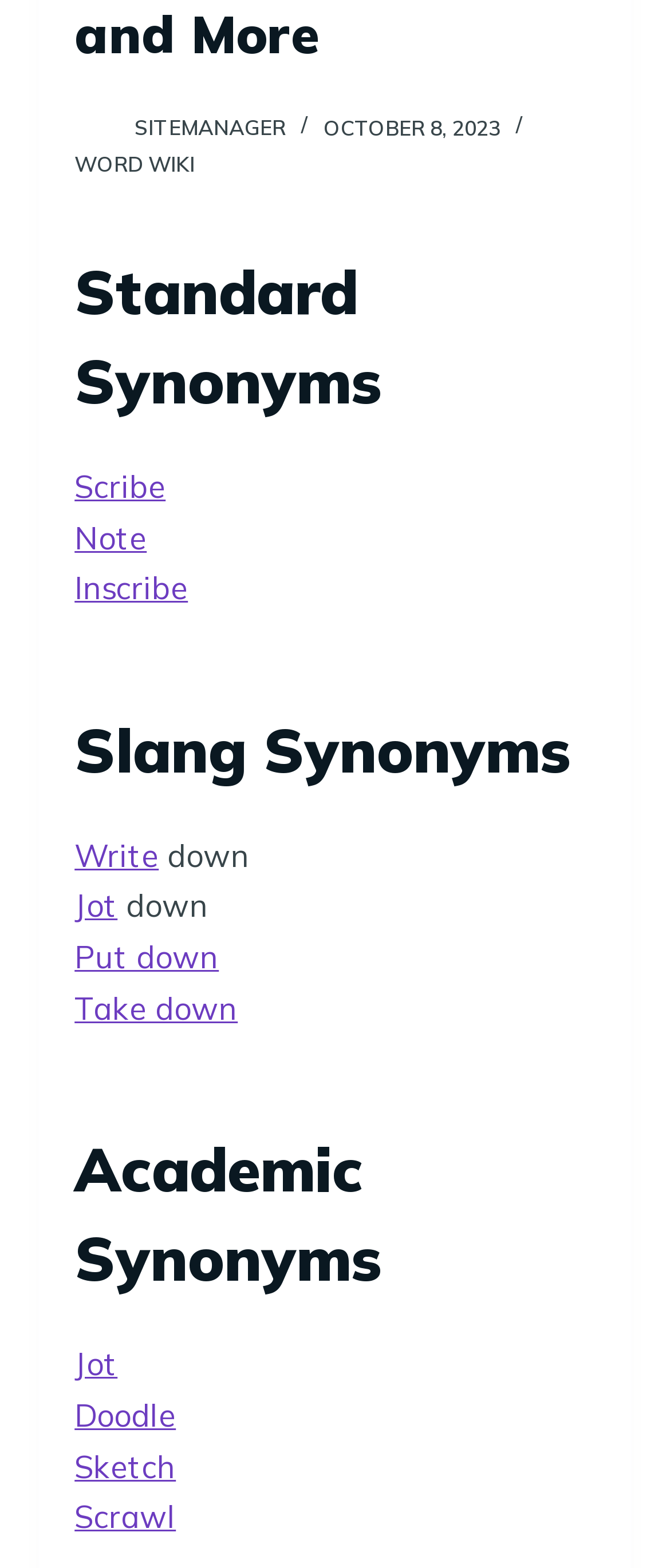Identify the bounding box for the described UI element. Provide the coordinates in (top-left x, top-left y, bottom-right x, bottom-right y) format with values ranging from 0 to 1: Take down

[0.111, 0.63, 0.355, 0.656]